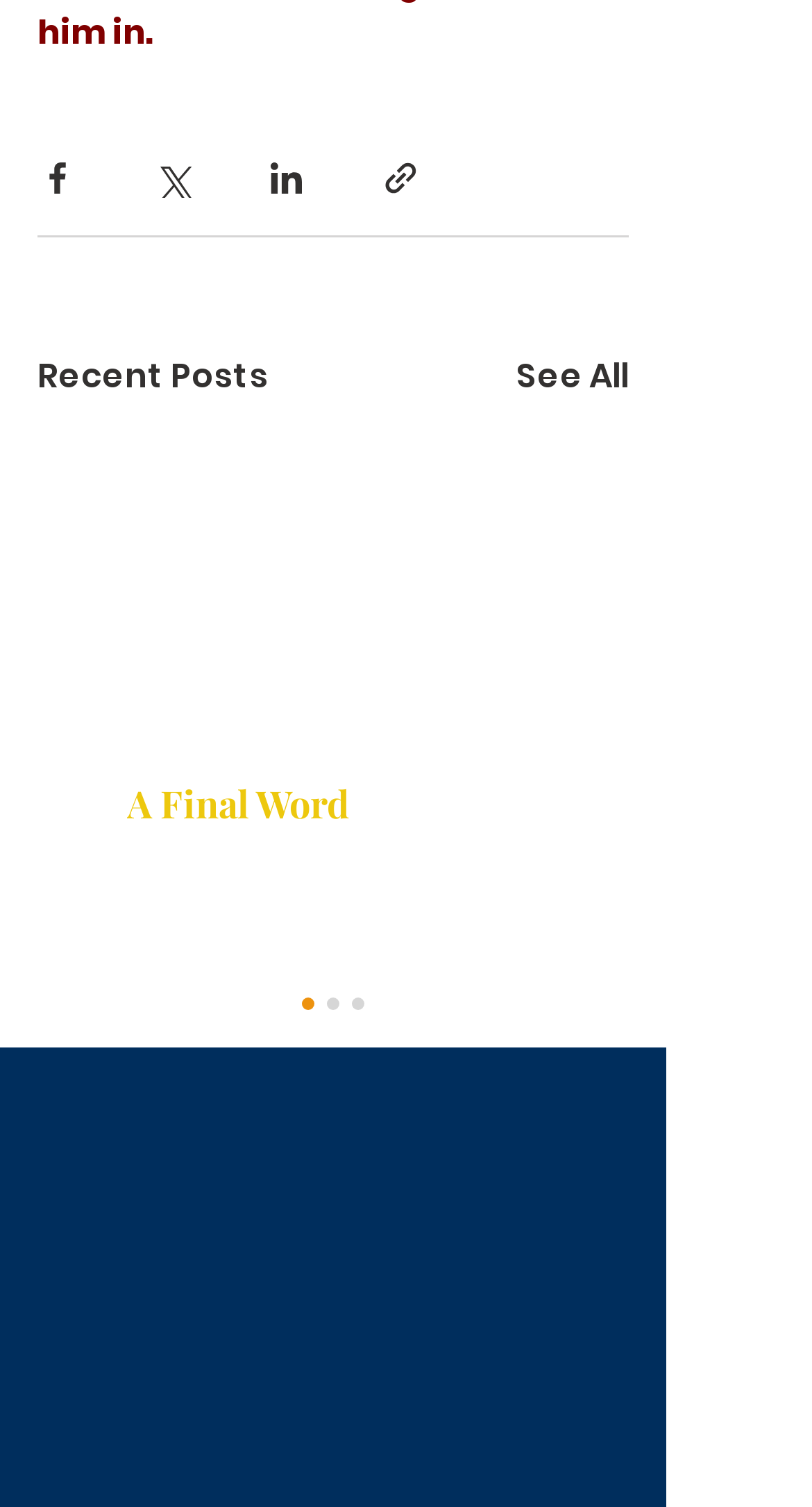Identify the bounding box coordinates of the area you need to click to perform the following instruction: "Read the article".

[0.095, 0.293, 0.726, 0.627]